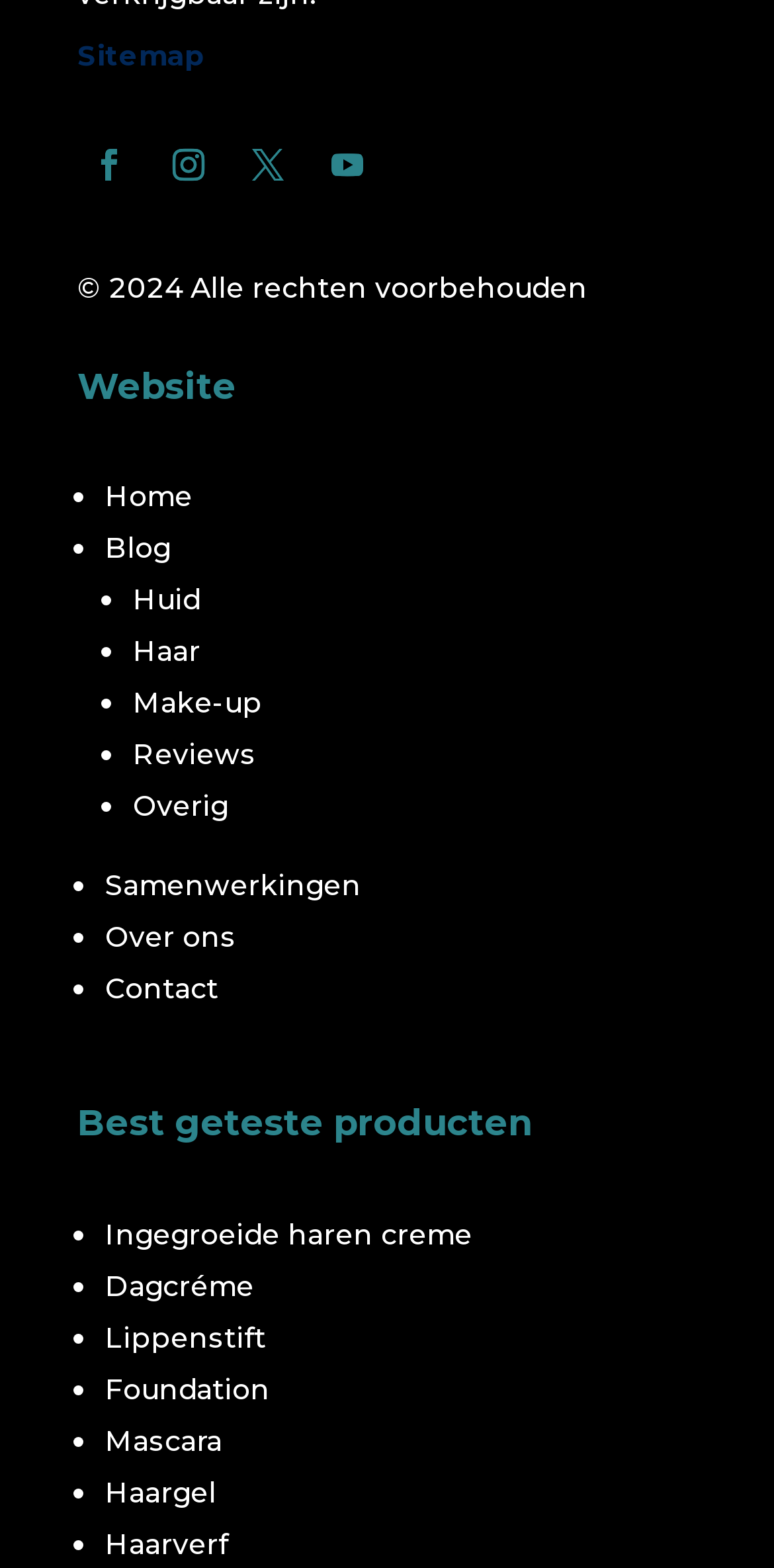Examine the screenshot and answer the question in as much detail as possible: How many links are there in the footer?

I counted the number of links in the footer section, which starts from 'Sitemap' and ends at 'Contact', and found 14 links.